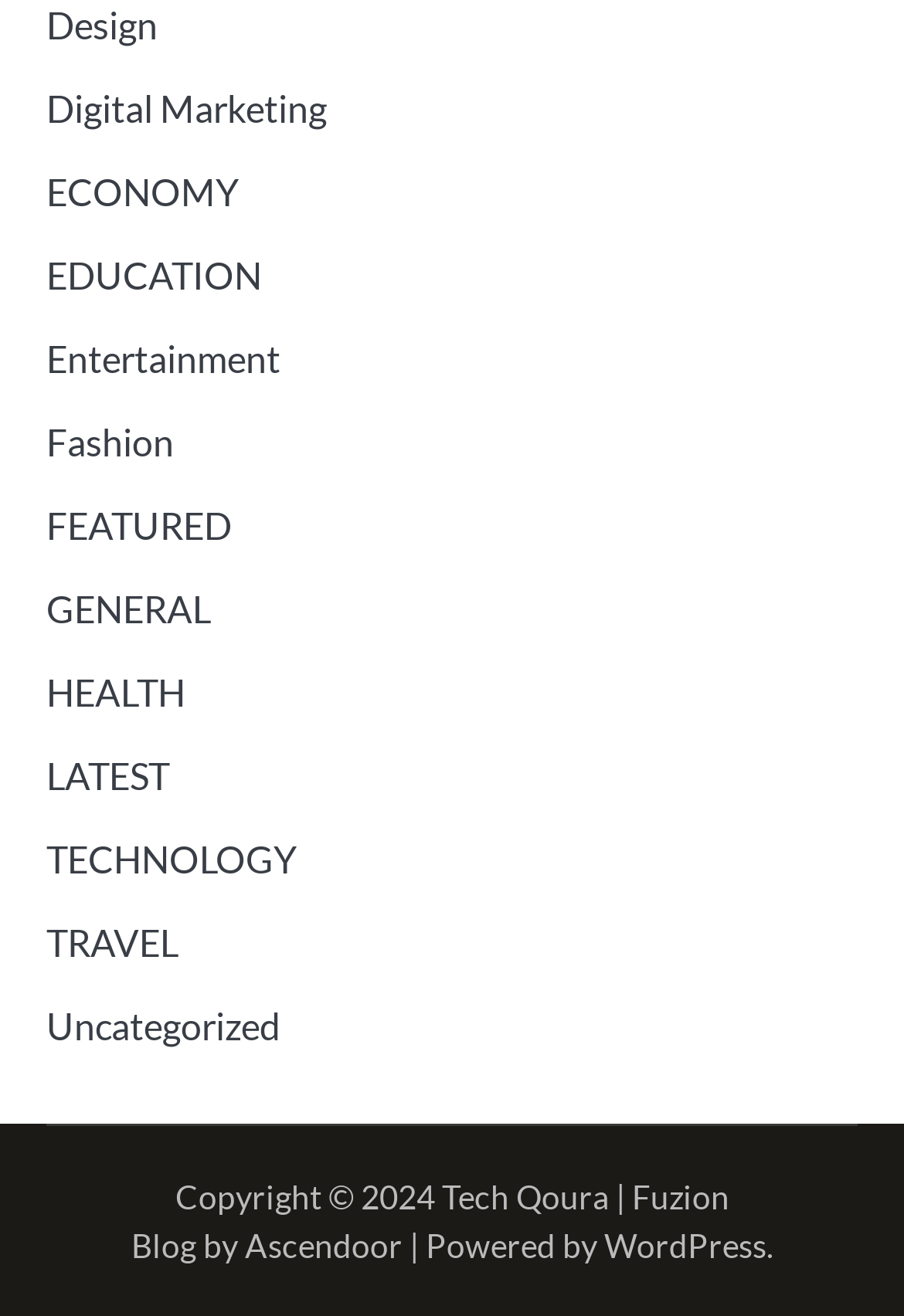Determine the bounding box coordinates for the clickable element required to fulfill the instruction: "Go to the TECHNOLOGY section". Provide the coordinates as four float numbers between 0 and 1, i.e., [left, top, right, bottom].

[0.051, 0.636, 0.328, 0.669]